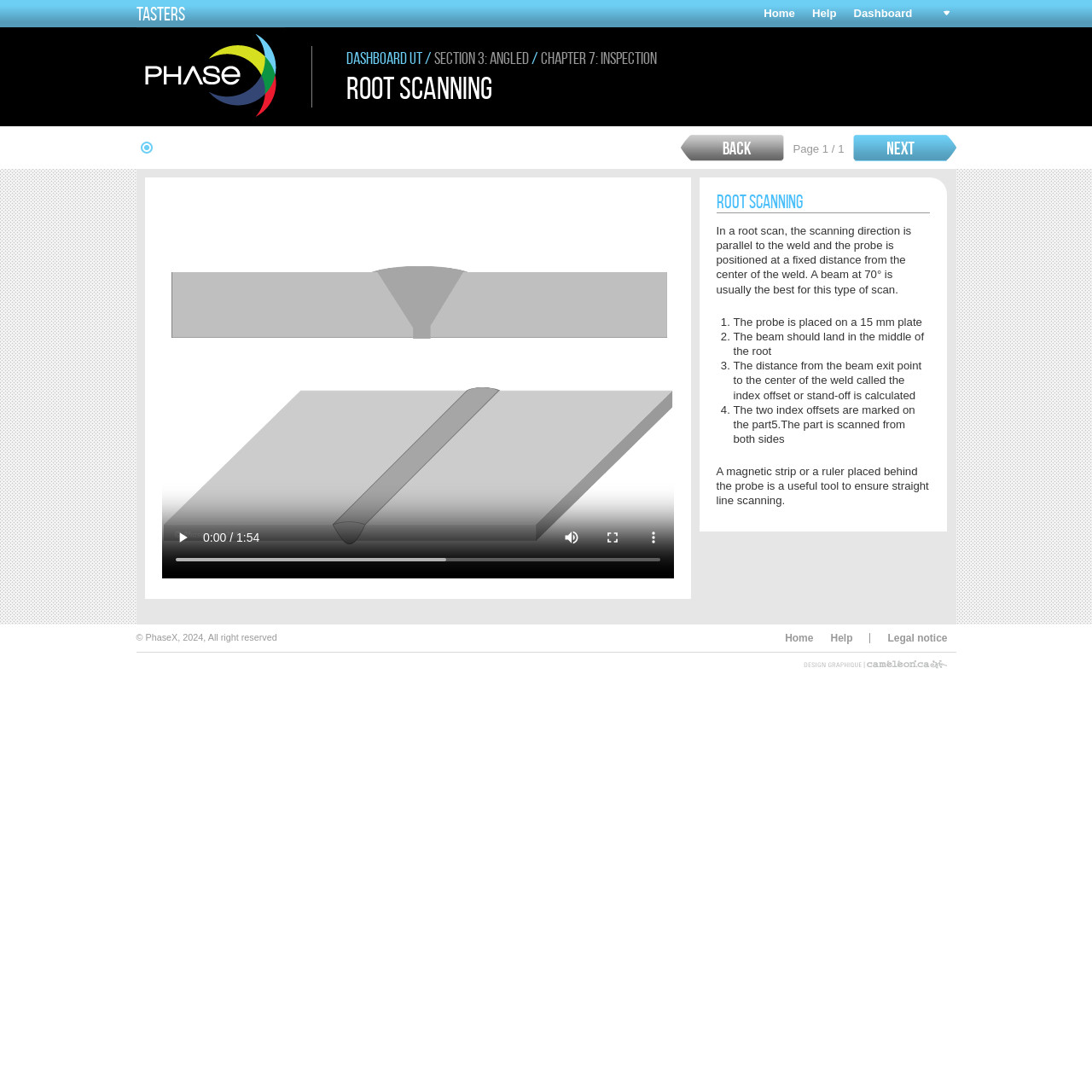What is the angle of the beam usually used in root scanning?
Carefully examine the image and provide a detailed answer to the question.

According to the text 'A beam at 70° is usually the best for this type of scan.', it is clear that the angle of the beam usually used in root scanning is 70°.